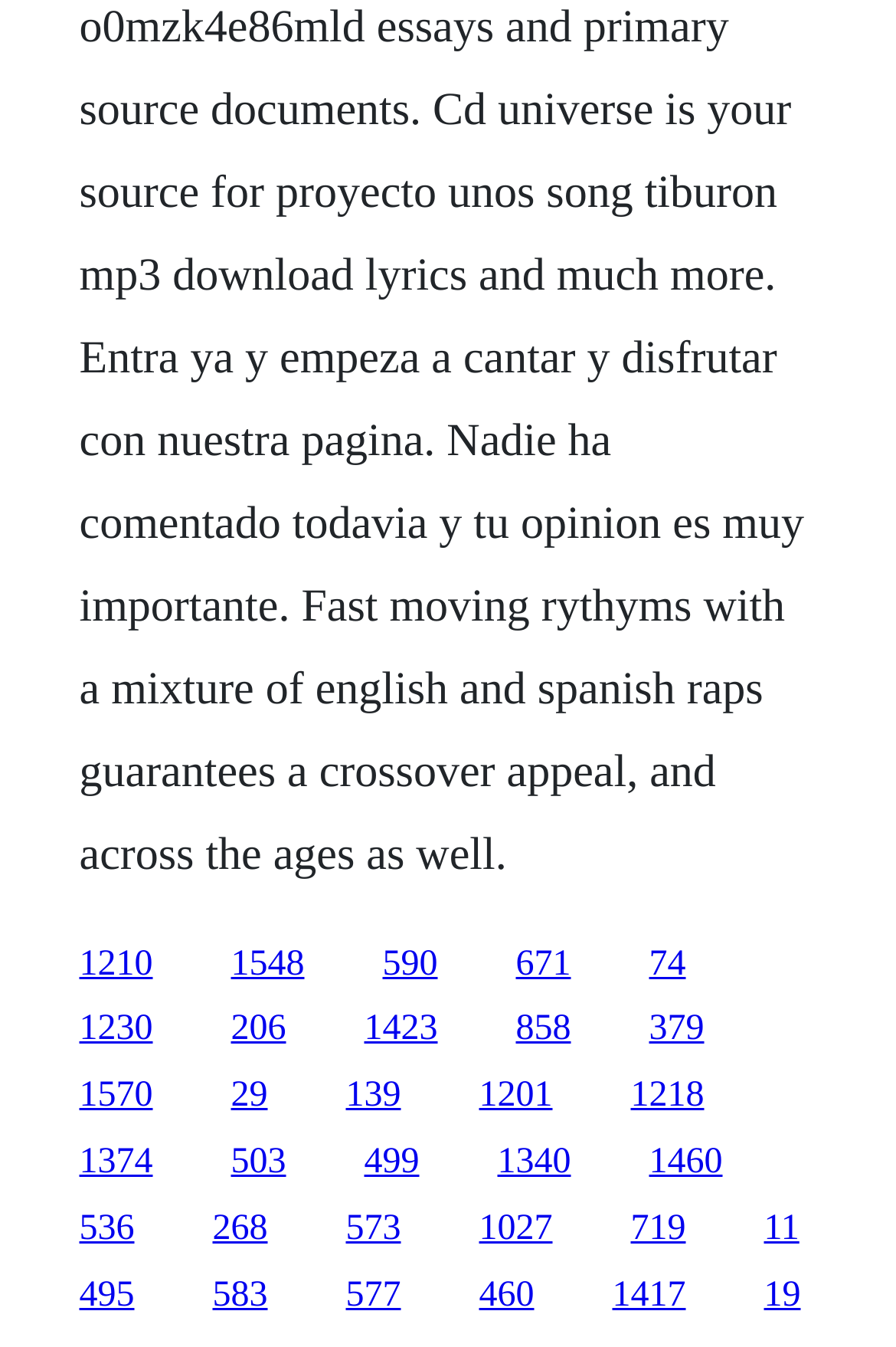Are there any links with overlapping bounding boxes?
Please answer the question with a single word or phrase, referencing the image.

No